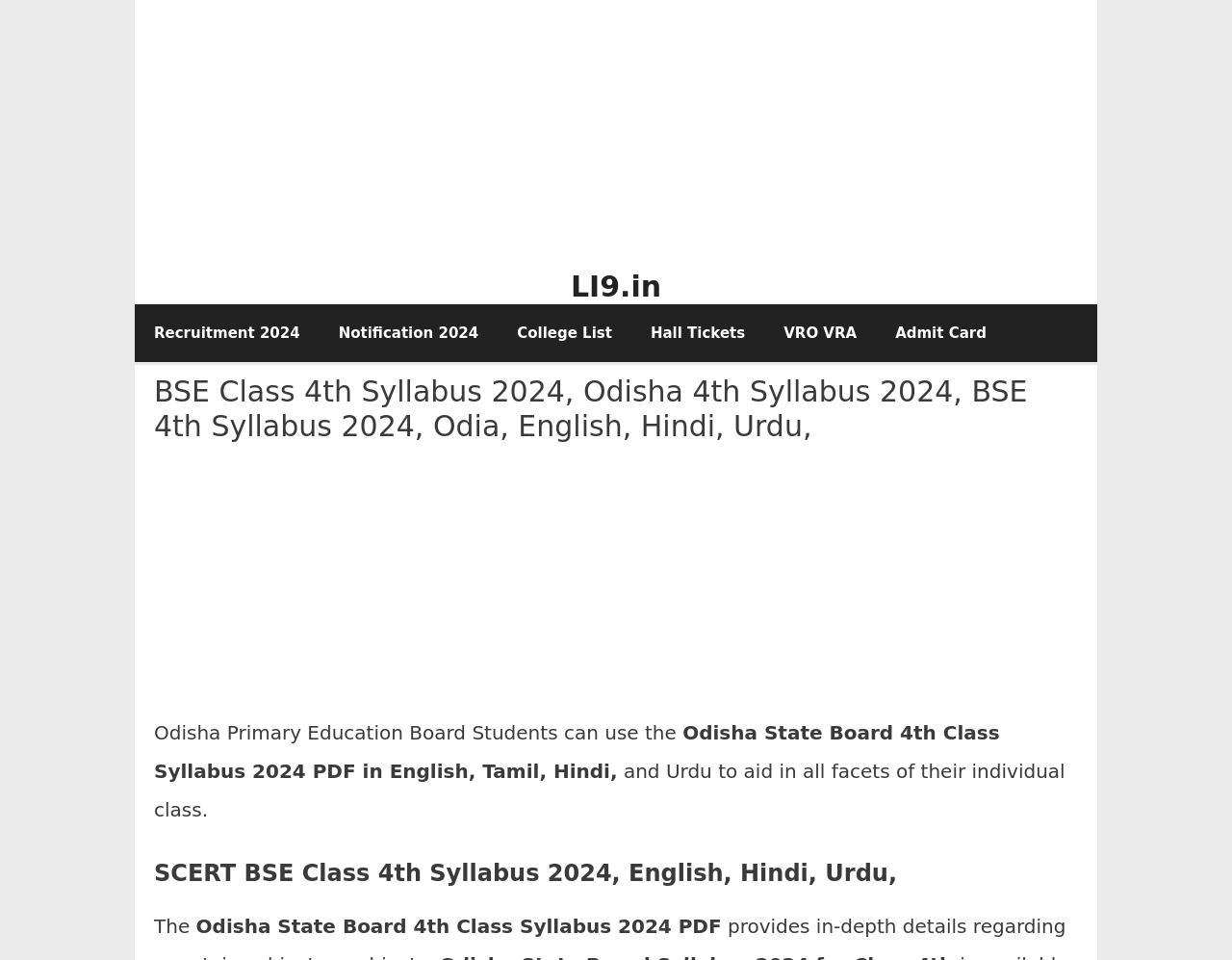What languages are the 4th Class Syllabus 2024 PDF available in?
Refer to the screenshot and deliver a thorough answer to the question presented.

The languages in which the 4th Class Syllabus 2024 PDF is available can be determined by examining the static text elements on the webpage, which mention 'English, Tamil, Hindi, and Urdu' as the available languages.